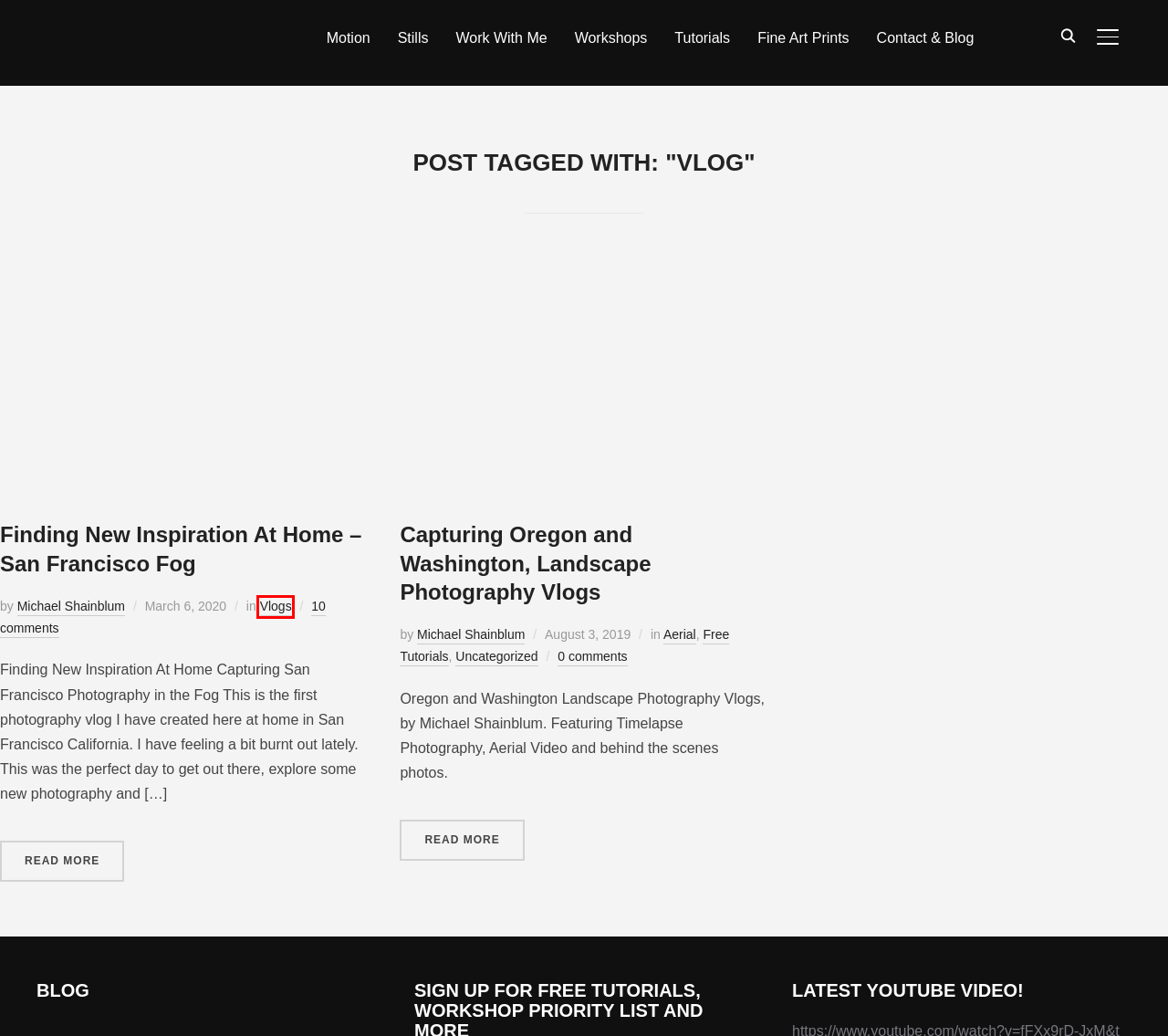Examine the screenshot of the webpage, noting the red bounding box around a UI element. Pick the webpage description that best matches the new page after the element in the red bounding box is clicked. Here are the candidates:
A. Finding New Inspiration At Home – San Francisco Fog - Michael Shainblum Photography
B. Aerial - Michael Shainblum Photography
C. Michael Shainblum - Michael Shainblum Photography
D. Capturing Oregon and Washington, Landscape Photography Vlogs - Michael Shainblum Photography
E. Vlogs - Michael Shainblum Photography
F. About - Michael Shainblum Photography
G. Commercial Timelapse Photography by Michael Shainblum
H. Michael Shainblum Photography

E